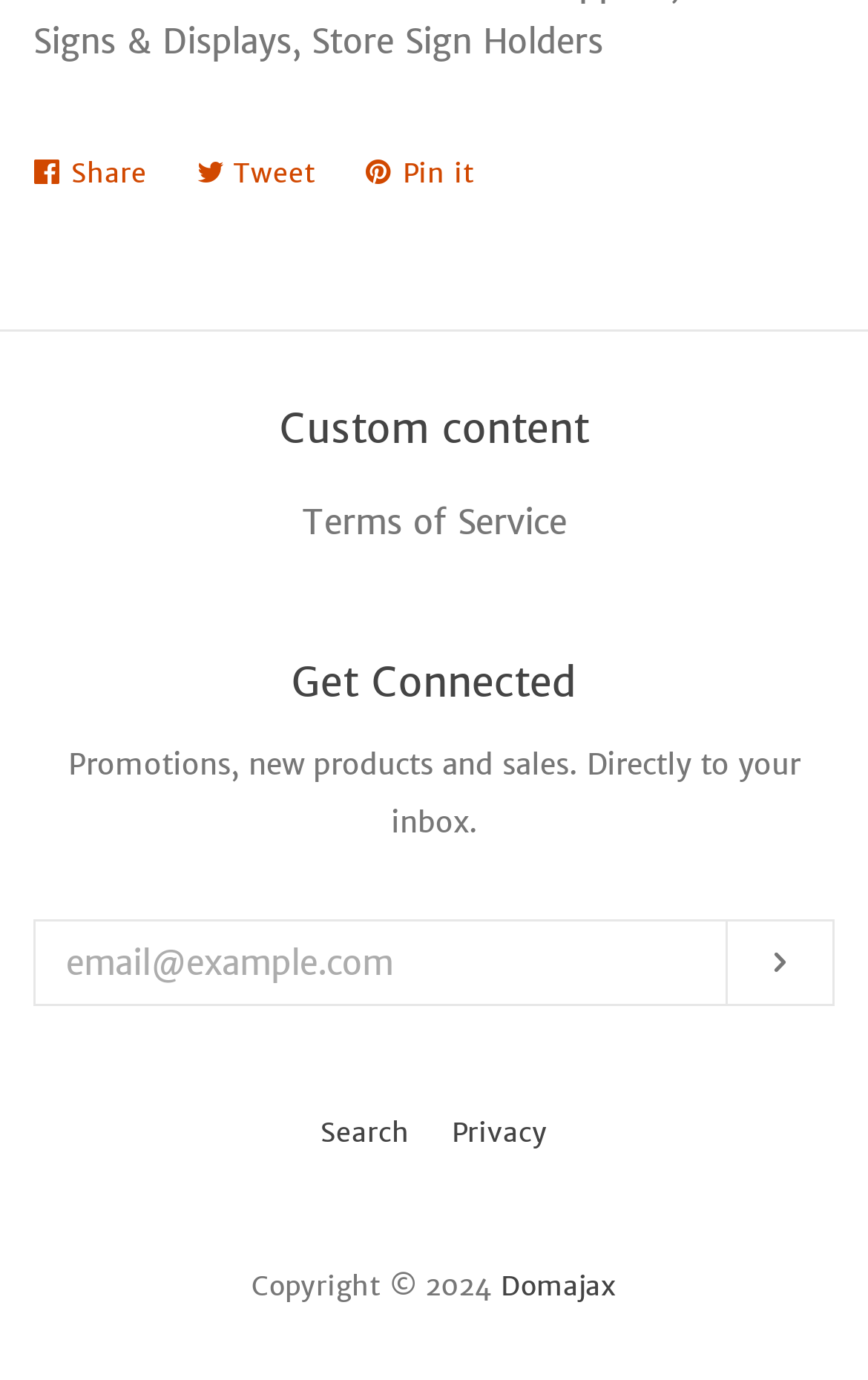What is the purpose of the 'Search' link?
Refer to the image and provide a thorough answer to the question.

The 'Search' link is located near the bottom of the webpage, and its presence suggests that it is used to search for content within the website.